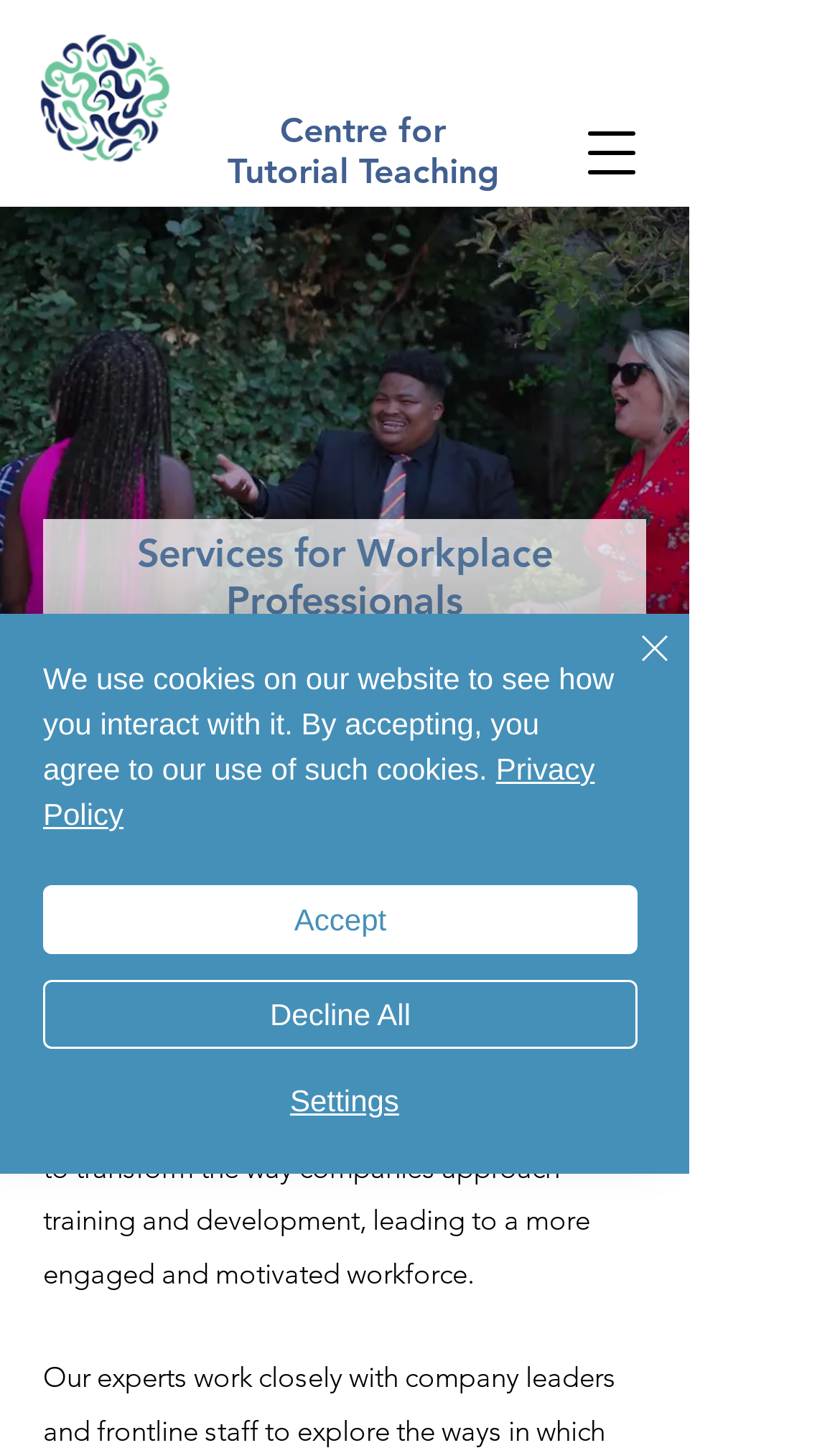What is the purpose of the tutorial method?
Using the screenshot, give a one-word or short phrase answer.

Developing critical thinking, analysis, and interpersonal skills